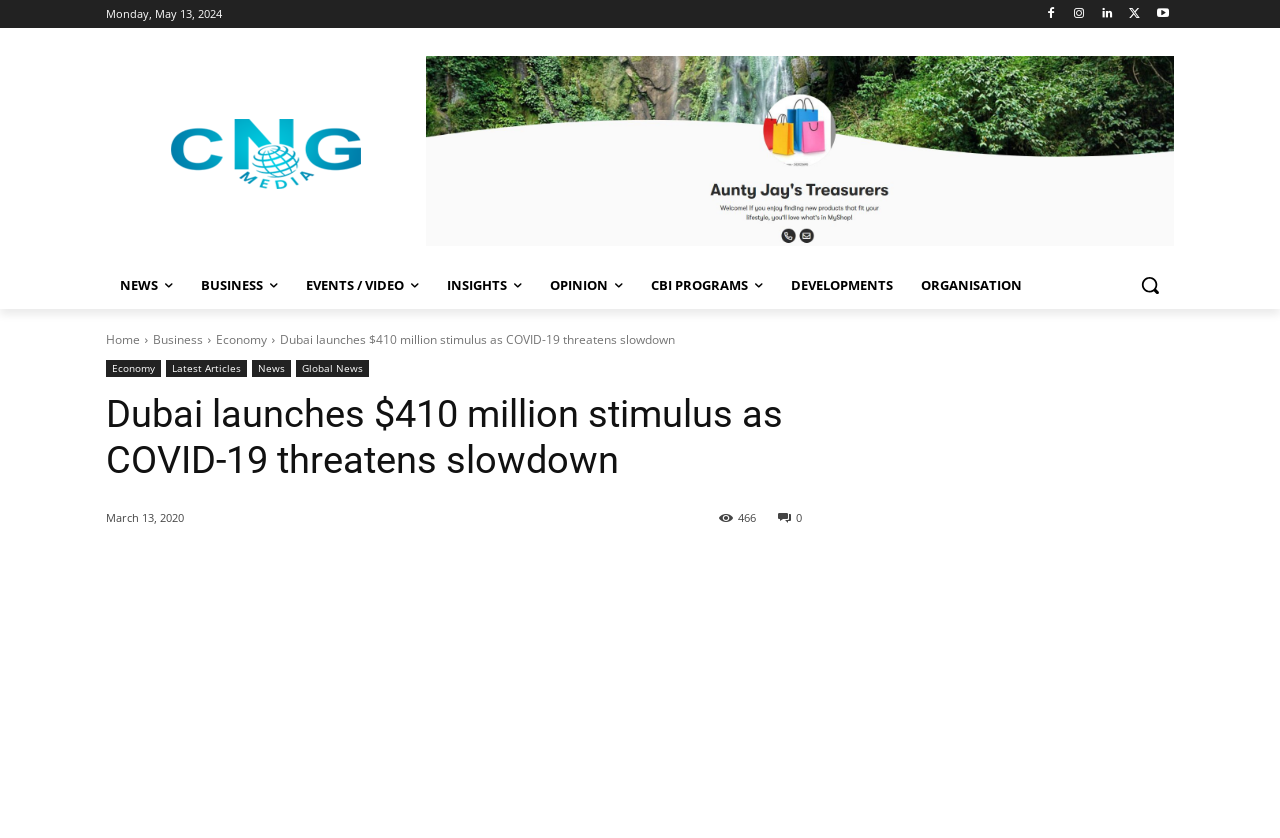Pinpoint the bounding box coordinates of the element to be clicked to execute the instruction: "Search for something".

[0.88, 0.312, 0.917, 0.369]